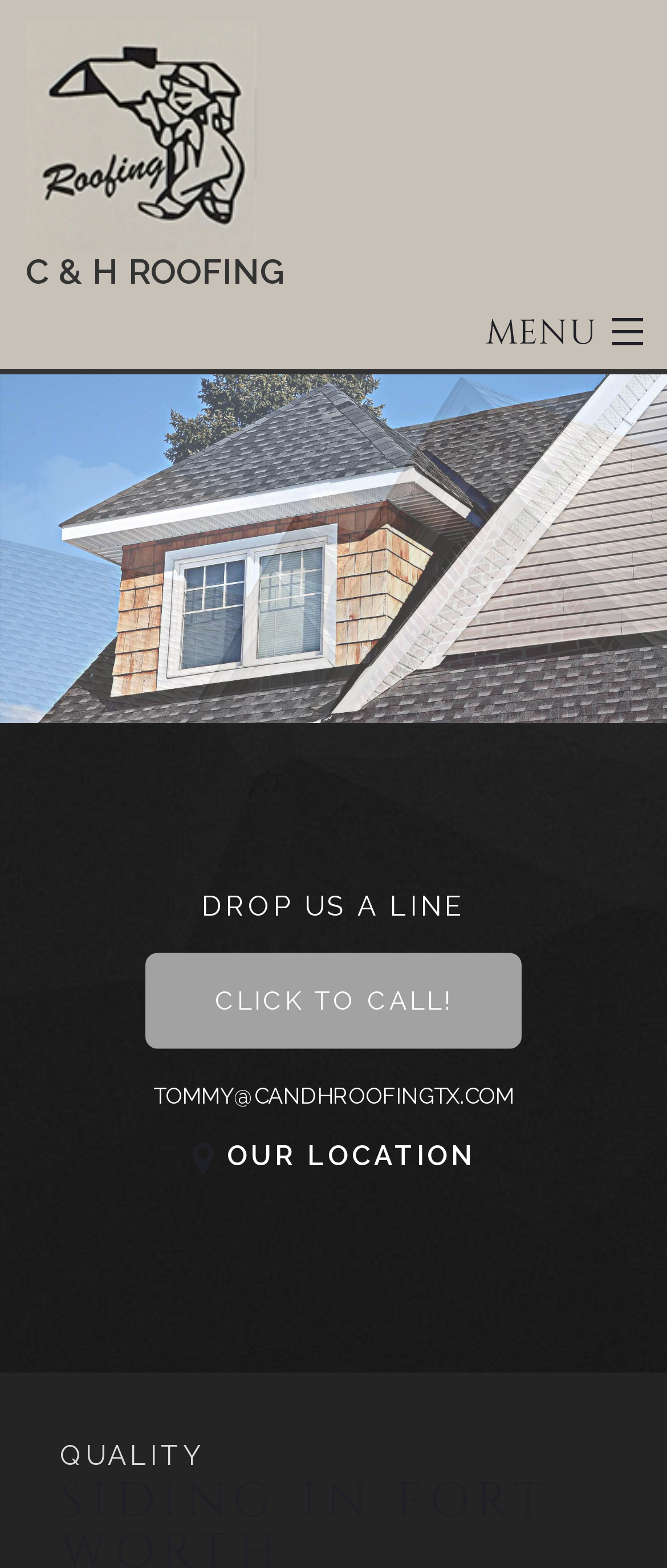Could you specify the bounding box coordinates for the clickable section to complete the following instruction: "View the gallery"?

[0.0, 0.481, 1.0, 0.53]